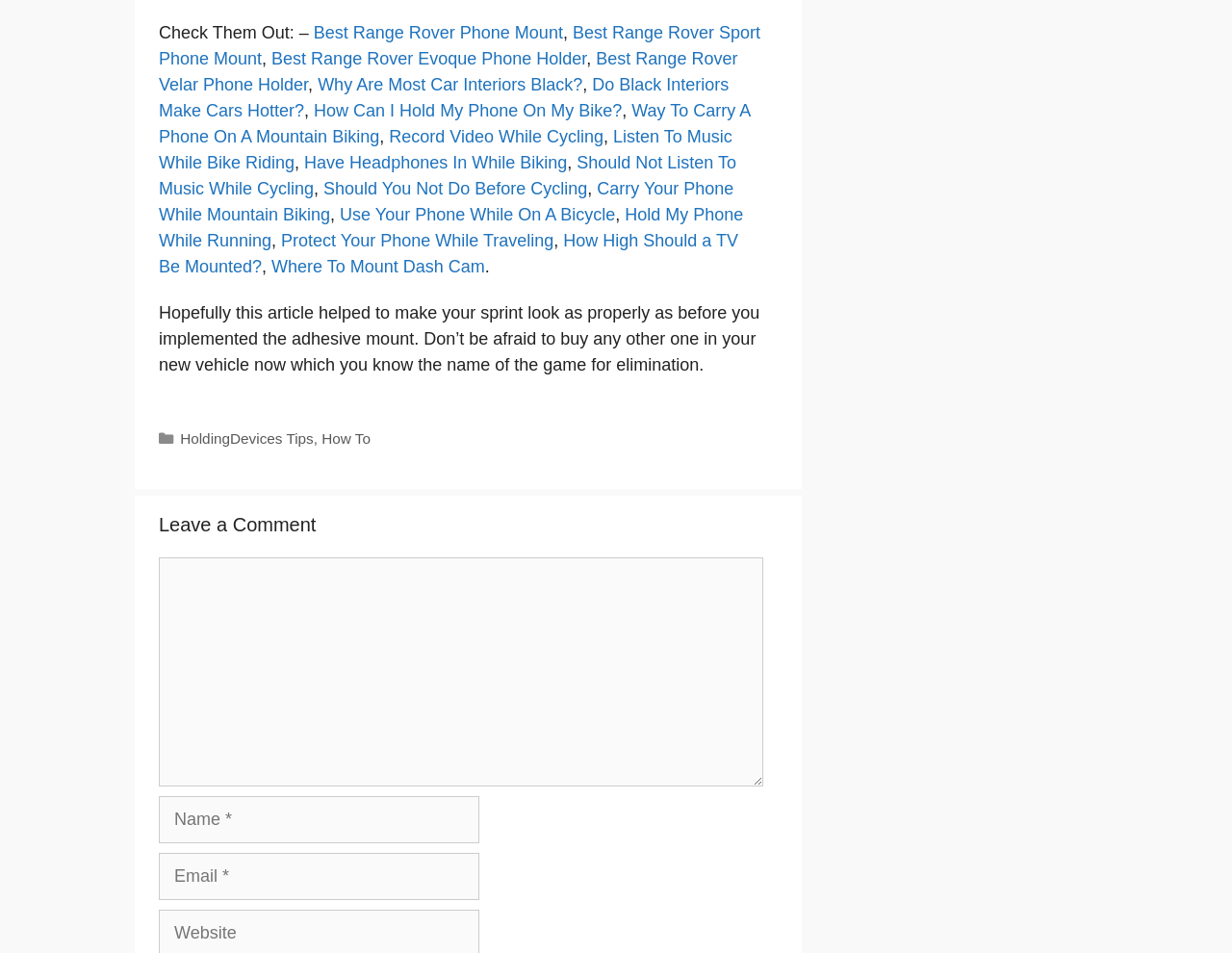Please identify the bounding box coordinates of the element's region that I should click in order to complete the following instruction: "Click on 'Leave a Comment'". The bounding box coordinates consist of four float numbers between 0 and 1, i.e., [left, top, right, bottom].

[0.129, 0.539, 0.62, 0.565]